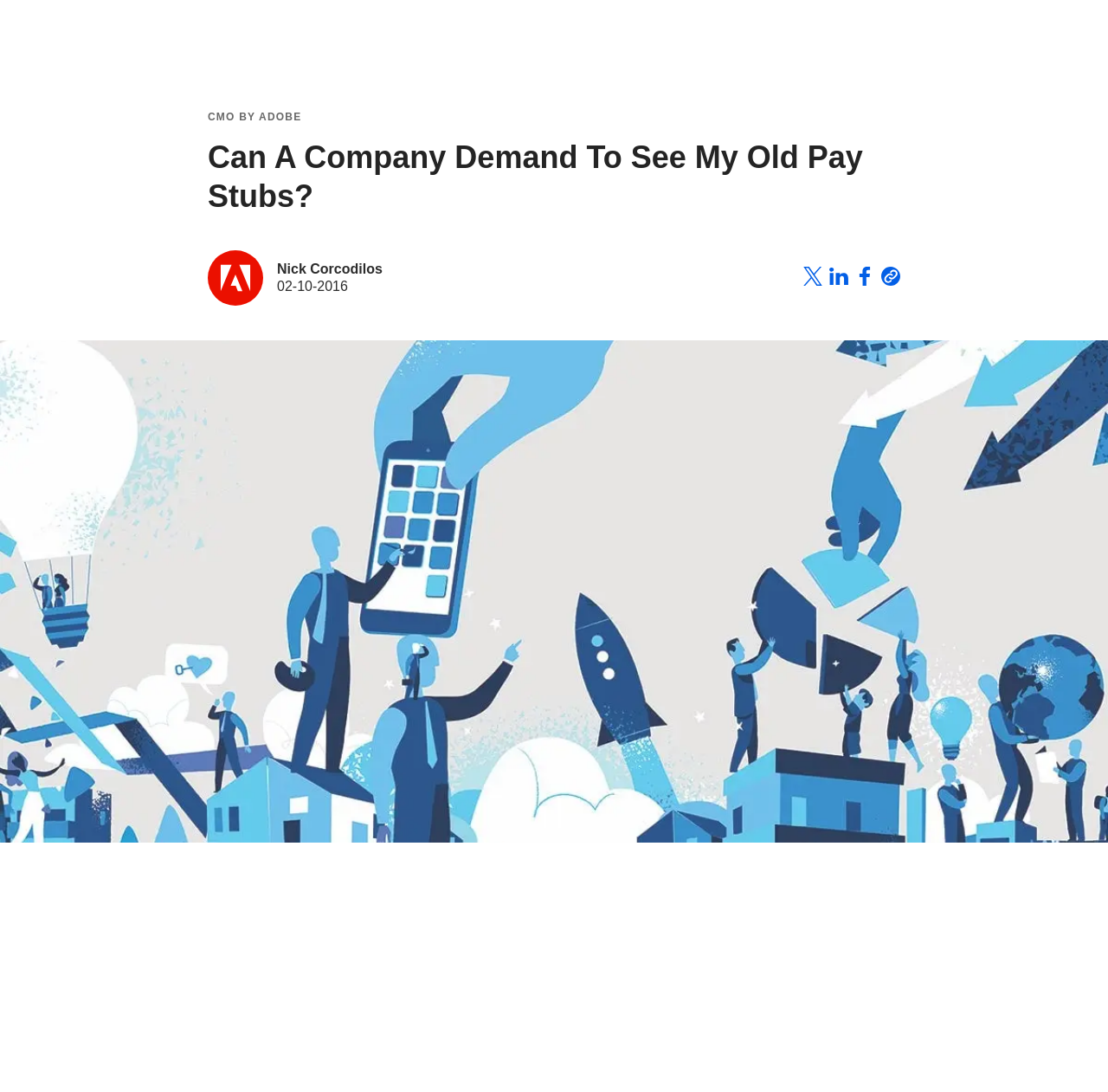How many social media sharing options are available?
Please answer using one word or phrase, based on the screenshot.

4